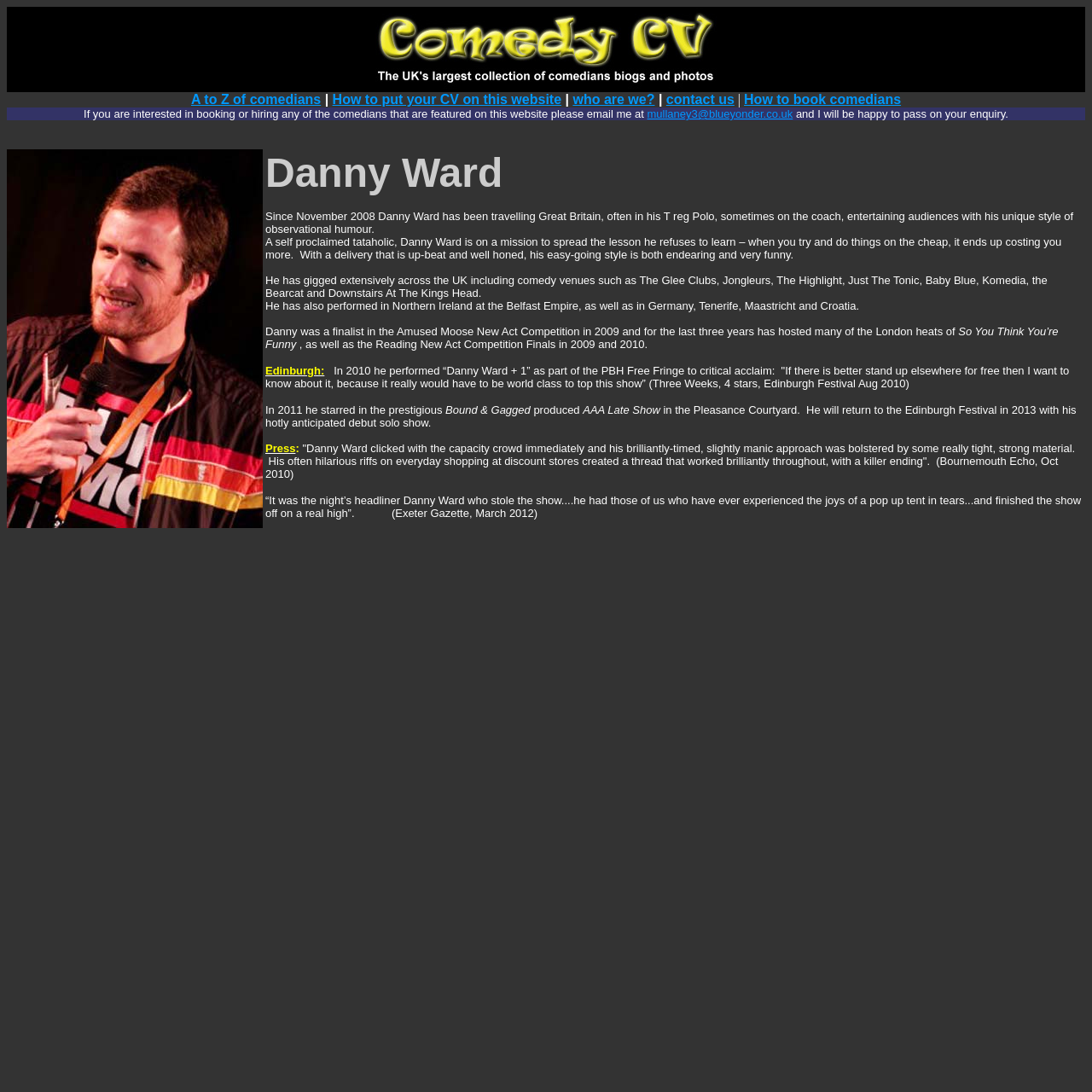Based on the image, provide a detailed response to the question:
What is the name of the comedian featured on this webpage?

I determined the answer by reading the text on the webpage, which provides a biography of a comedian named Danny Ward, including his background, performances, and reviews.